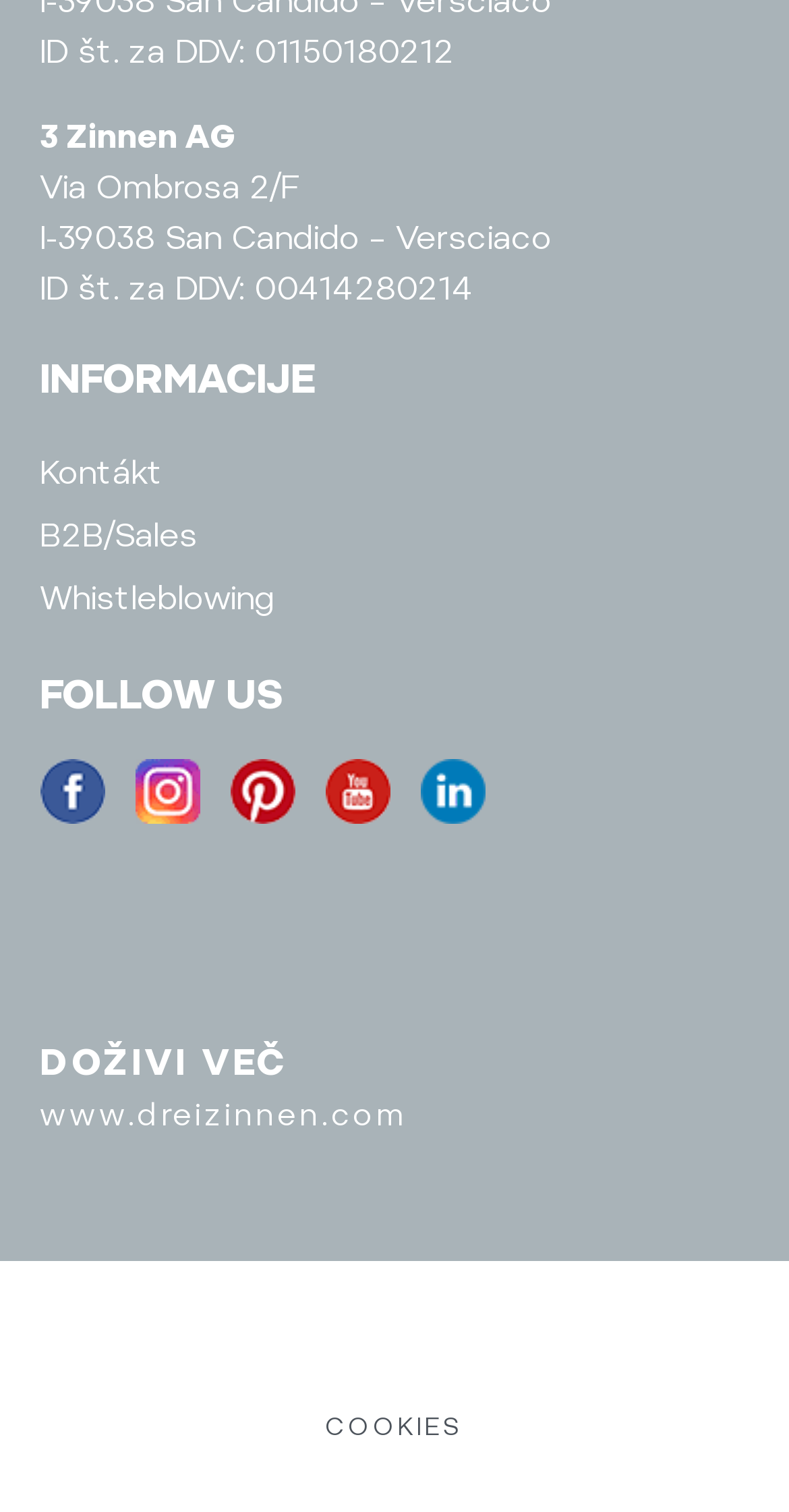What is the company ID for DDV?
Using the information from the image, give a concise answer in one word or a short phrase.

01150180212